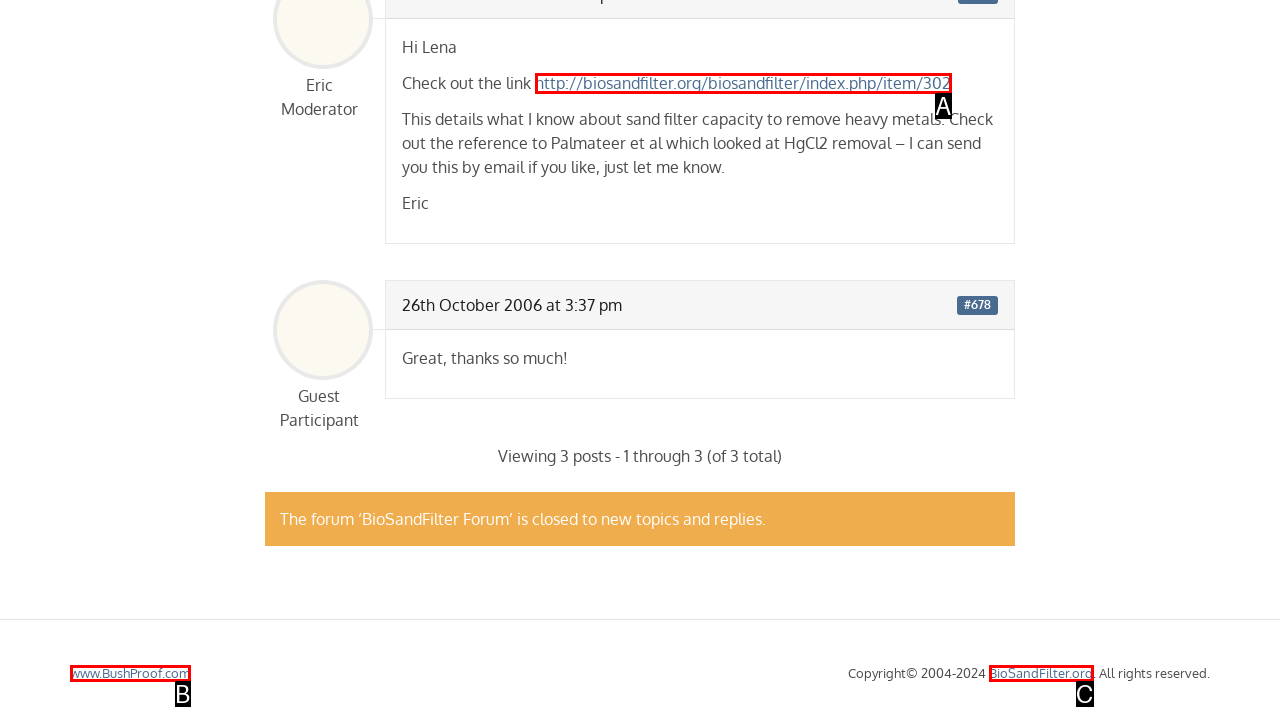Tell me which one HTML element best matches the description: http://biosandfilter.org/biosandfilter/index.php/item/302 Answer with the option's letter from the given choices directly.

A